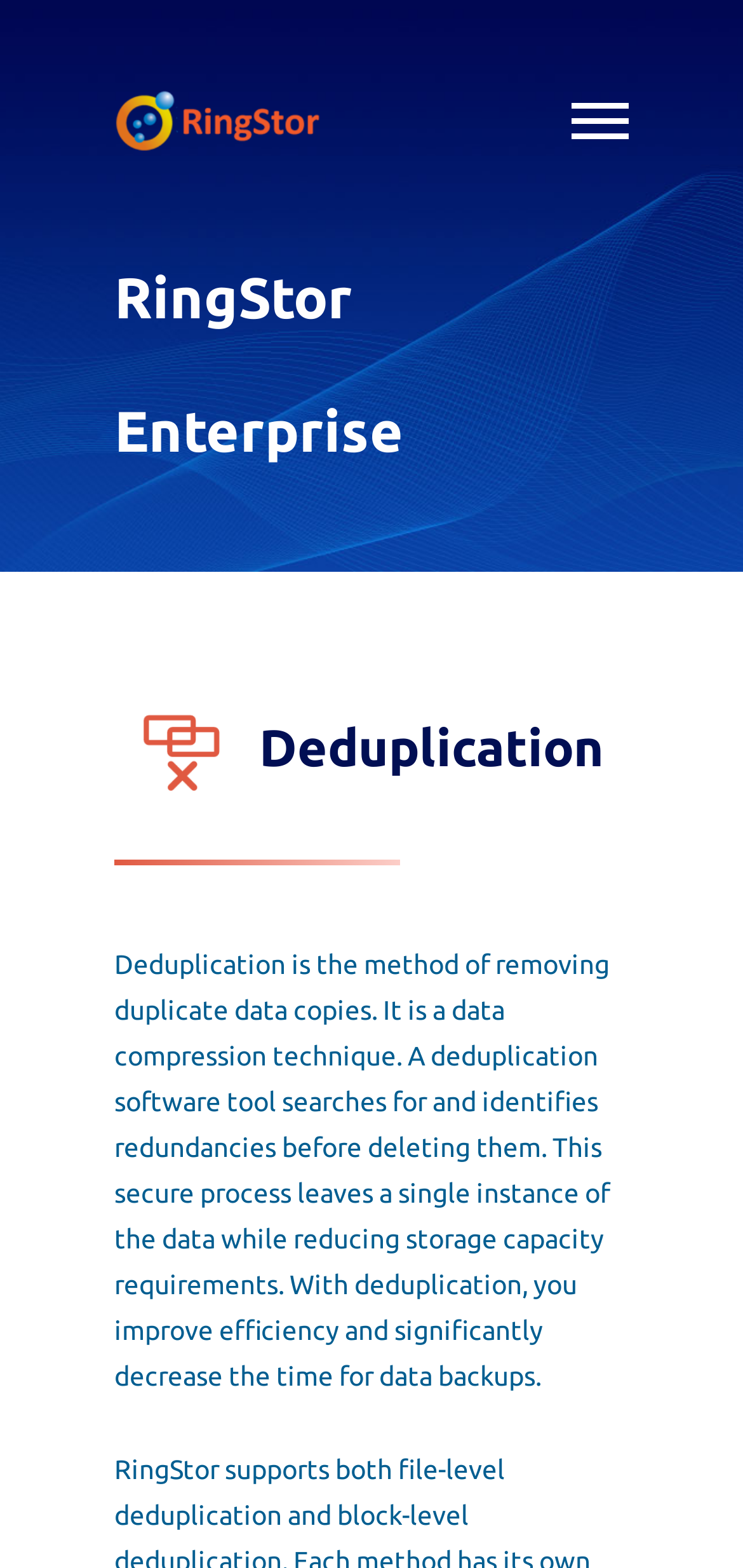Using the description: "alt="ringstor"", identify the bounding box of the corresponding UI element in the screenshot.

[0.154, 0.057, 0.433, 0.096]